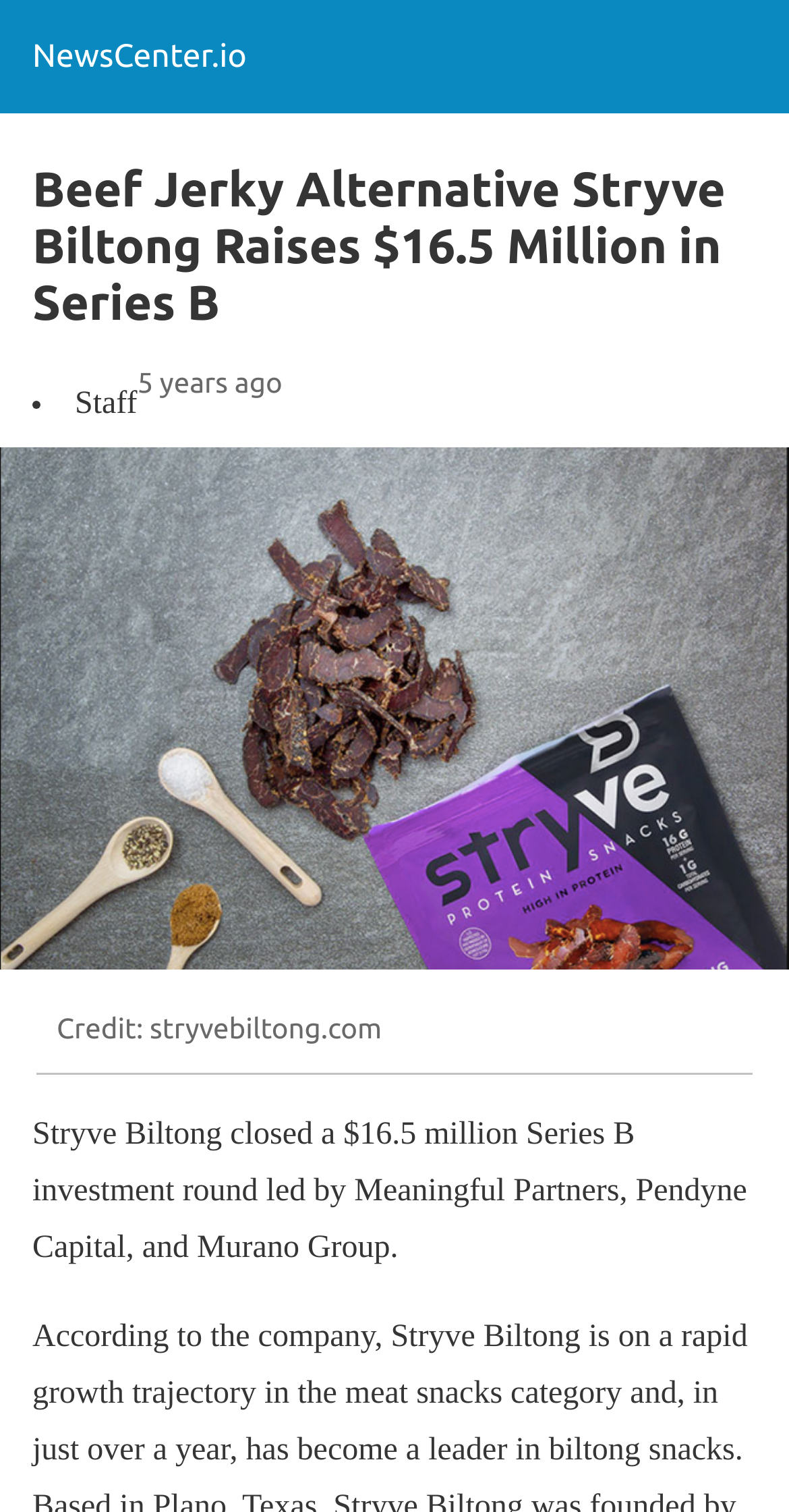Analyze the image and provide a detailed answer to the question: What is the source of the image?

The answer can be found in the caption of the image, which states 'Credit: stryvebiltong.com'.